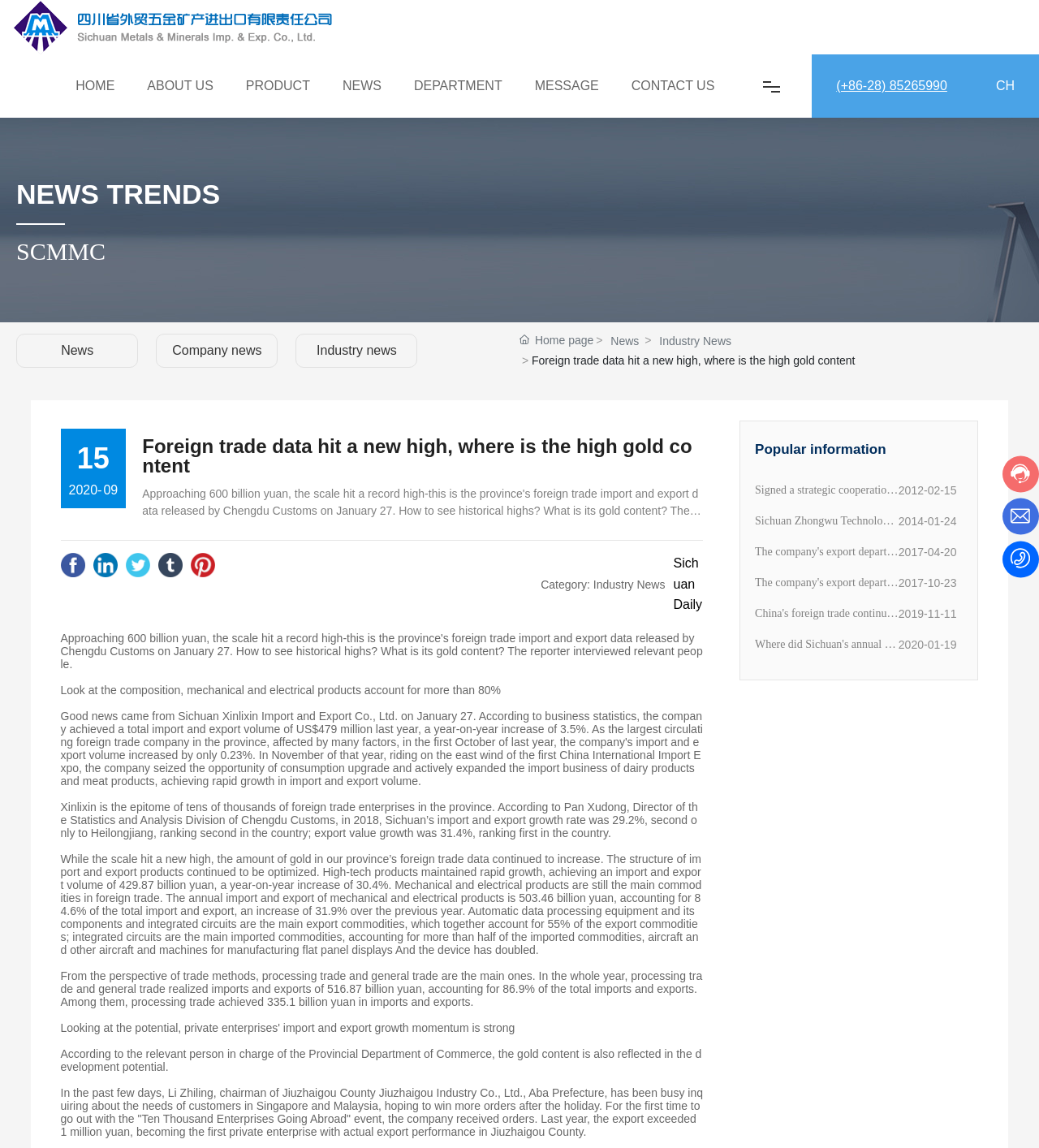Locate the bounding box of the UI element based on this description: "Company news". Provide four float numbers between 0 and 1 as [left, top, right, bottom].

[0.15, 0.291, 0.267, 0.32]